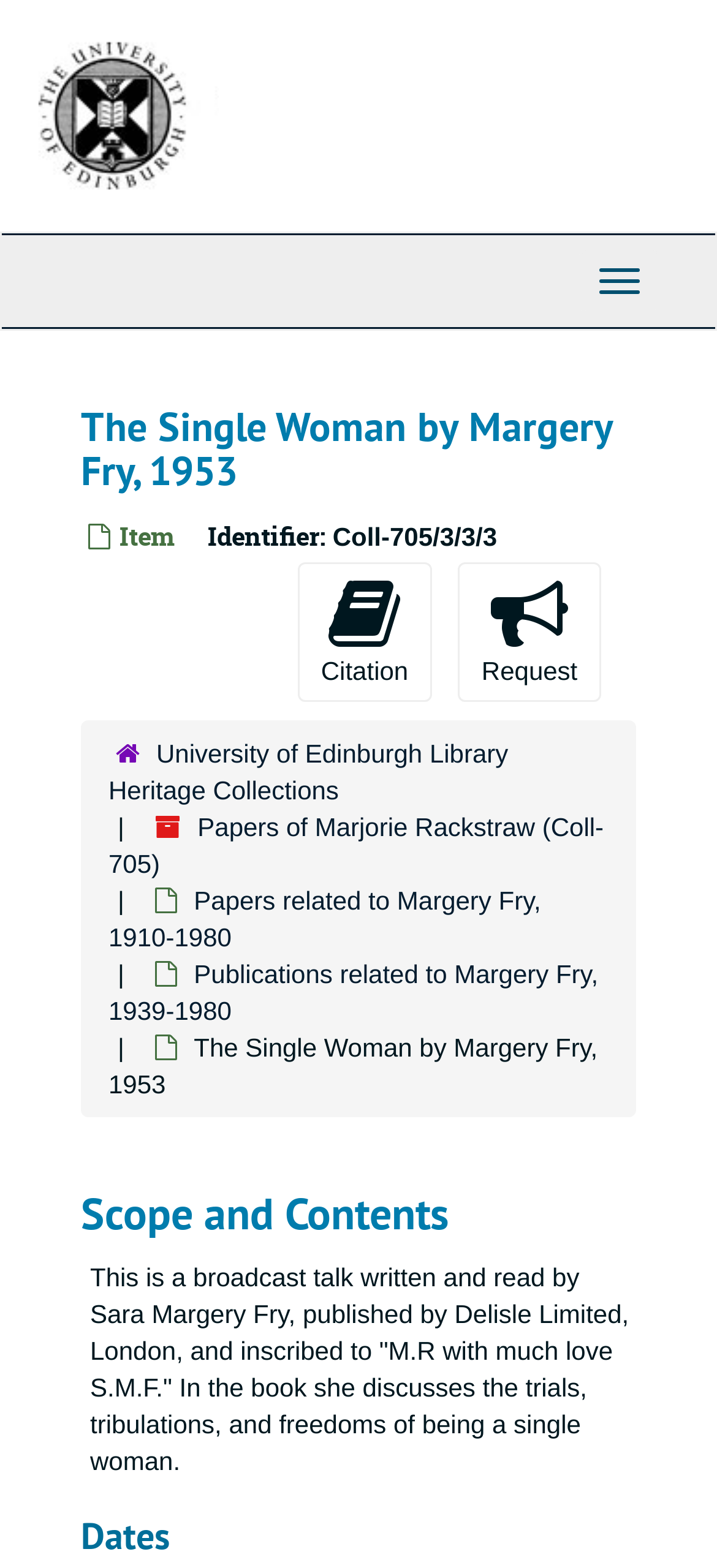Create a detailed narrative describing the layout and content of the webpage.

The webpage is about "The Single Woman by Margery Fry, 1953" from the University of Edinburgh Archive and Manuscript Collections. At the top left corner, there is a link to the University of Edinburgh, accompanied by an image of the university's logo. 

Below the university's logo, there is a top-level navigation bar that spans the entire width of the page. On the right side of the navigation bar, there is a toggle navigation button.

The main content of the page starts with a heading that displays the title "The Single Woman by Margery Fry, 1953". Below the title, there are several lines of text, including "Item", "Identifier: Coll-705/3/3/3", and some page actions buttons, such as "Citation" and "Request".

On the left side of the page, there is a hierarchical navigation menu that lists several links, including "University of Edinburgh Library Heritage Collections", "Papers of Marjorie Rackstraw (Coll-705)", and "Publications related to Margery Fry, 1939-1980". The navigation menu is divided into sections, with each section having a clear heading.

The main content of the page is divided into sections, including "Scope and Contents" and "Dates". The "Scope and Contents" section provides a detailed description of the book, including its publication details and a brief summary of its content. The "Dates" section is located at the bottom of the page.